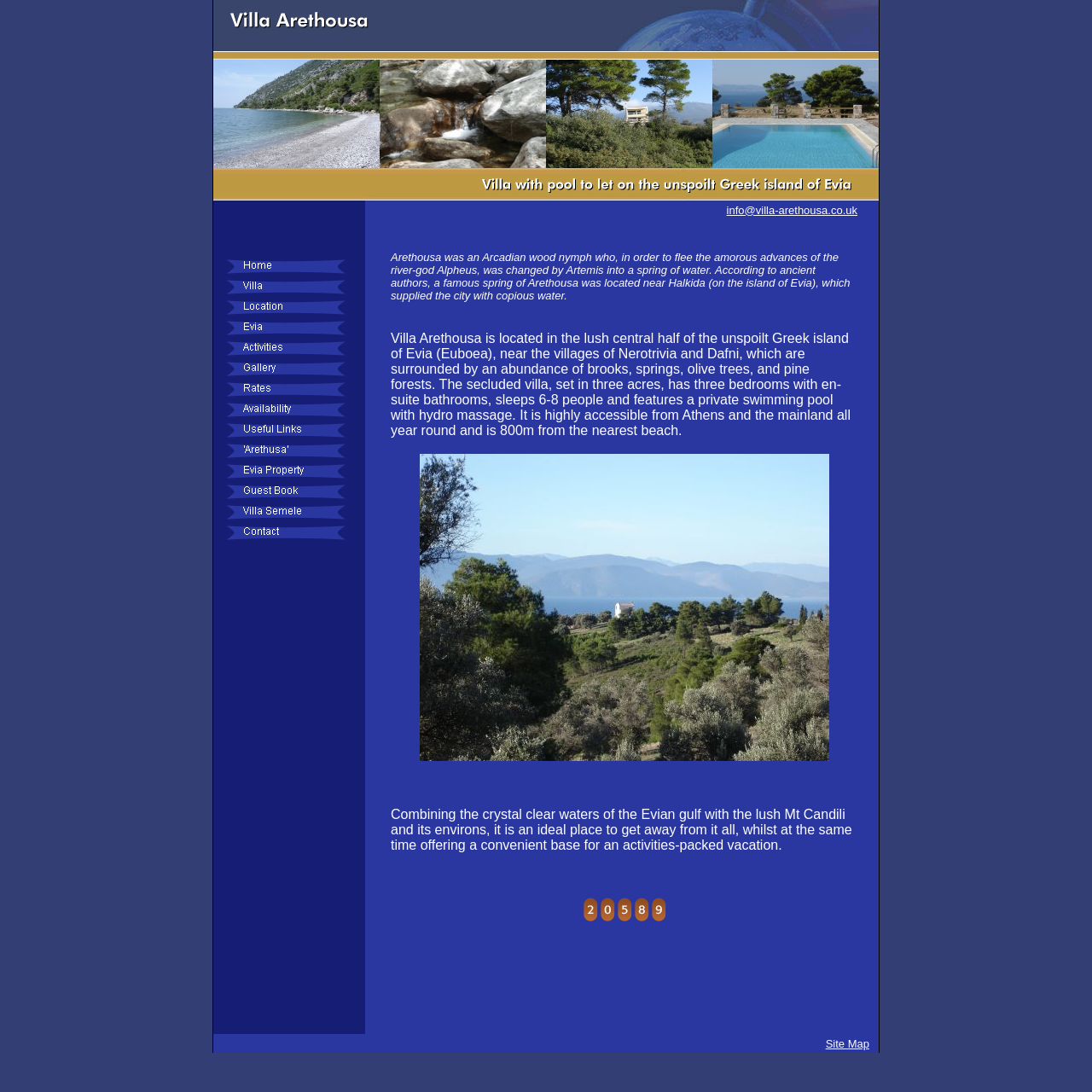Determine the bounding box coordinates of the clickable element necessary to fulfill the instruction: "Browse the 'Gallery' page". Provide the coordinates as four float numbers within the 0 to 1 range, i.e., [left, top, right, bottom].

[0.207, 0.336, 0.316, 0.349]